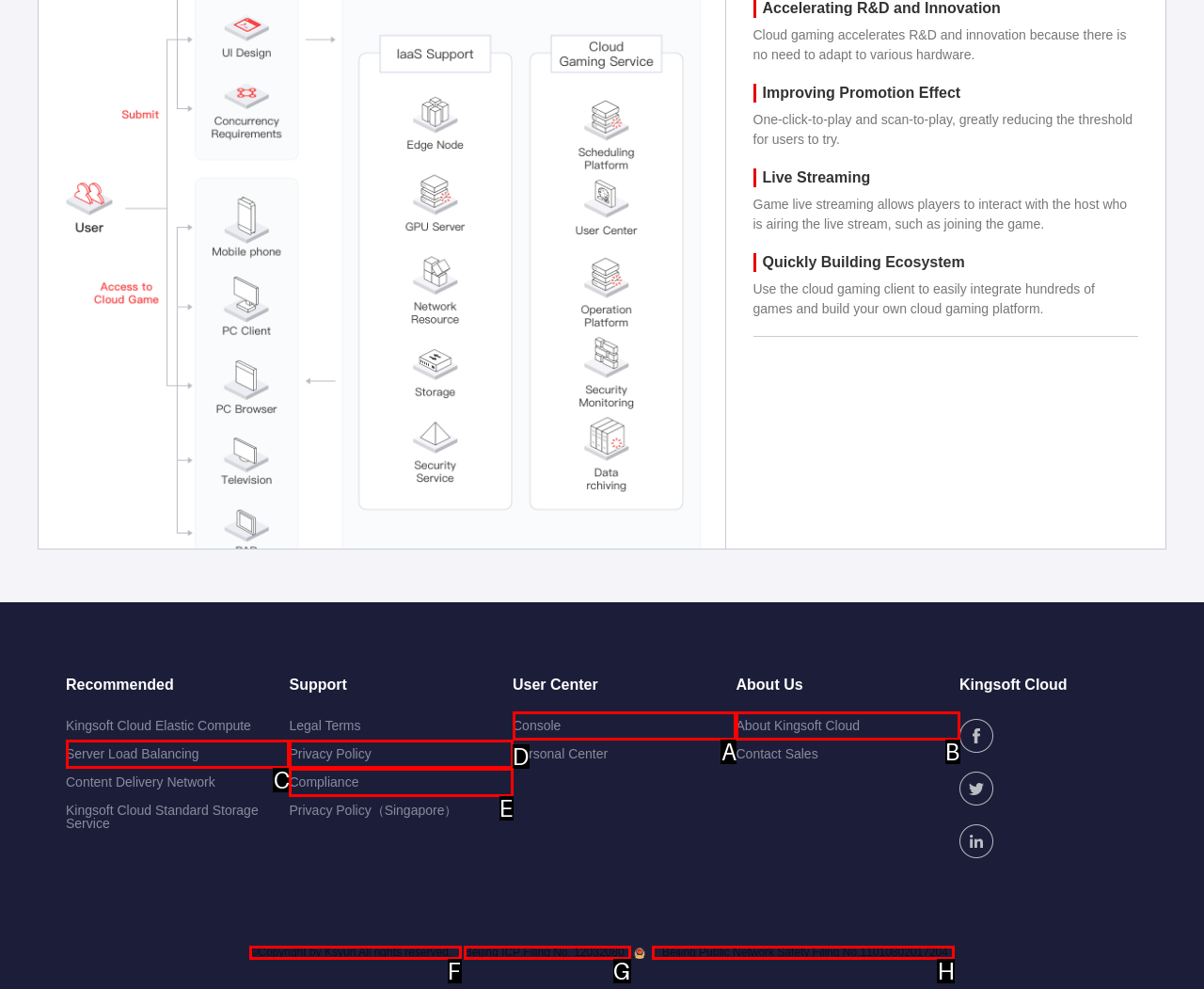Given the description: Compliance, pick the option that matches best and answer with the corresponding letter directly.

E